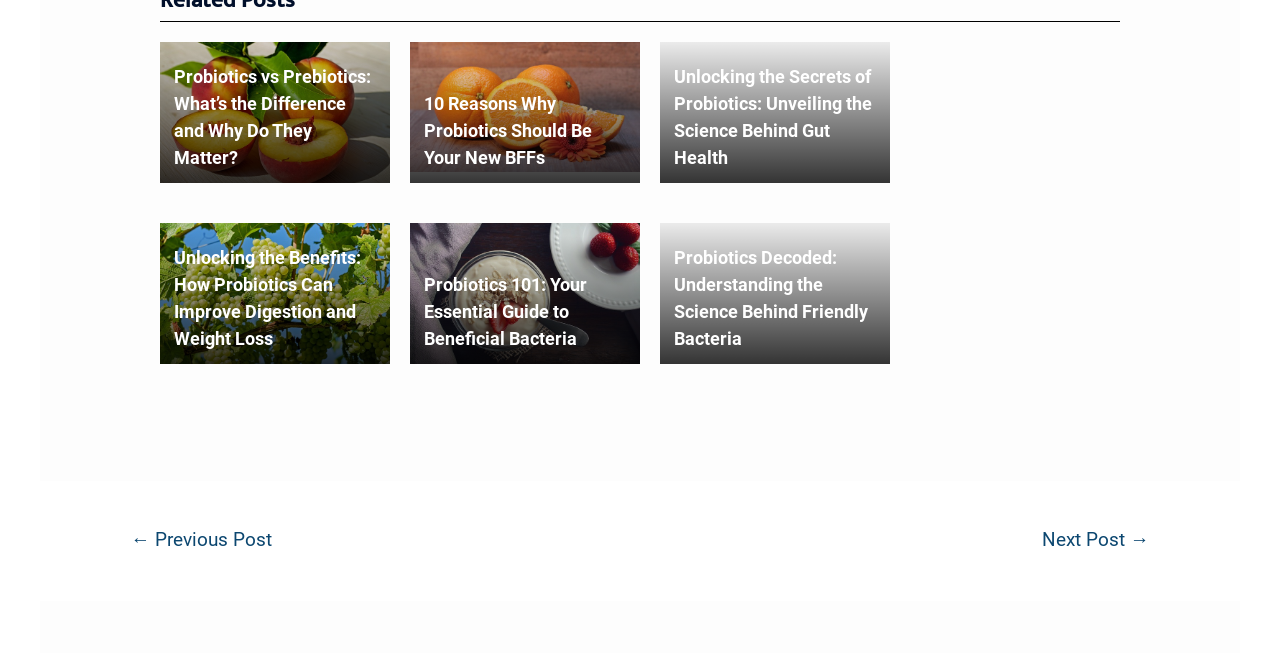Determine the bounding box for the described UI element: "Next Post →".

[0.792, 0.794, 0.92, 0.863]